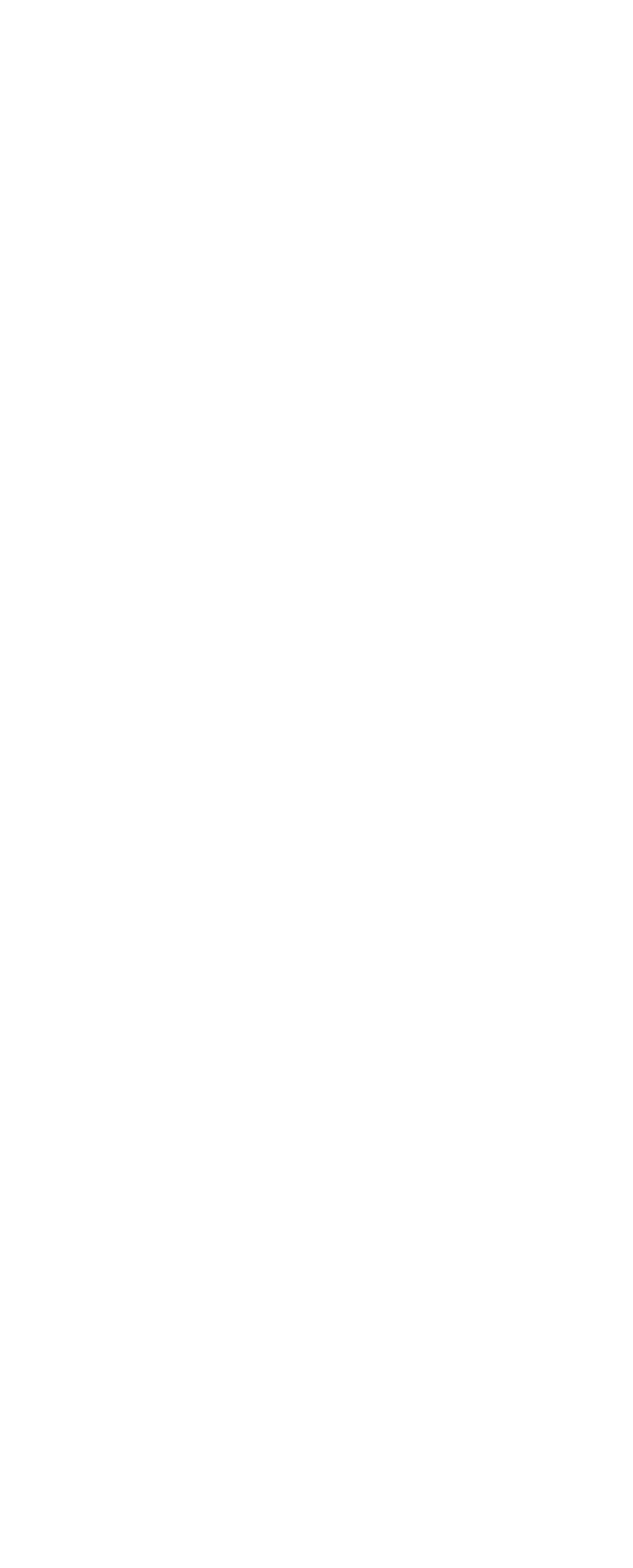Locate the bounding box coordinates of the area to click to fulfill this instruction: "view the article about How To Stay Safe During an Uber Ride". The bounding box should be presented as four float numbers between 0 and 1, in the order [left, top, right, bottom].

[0.026, 0.308, 0.308, 0.39]